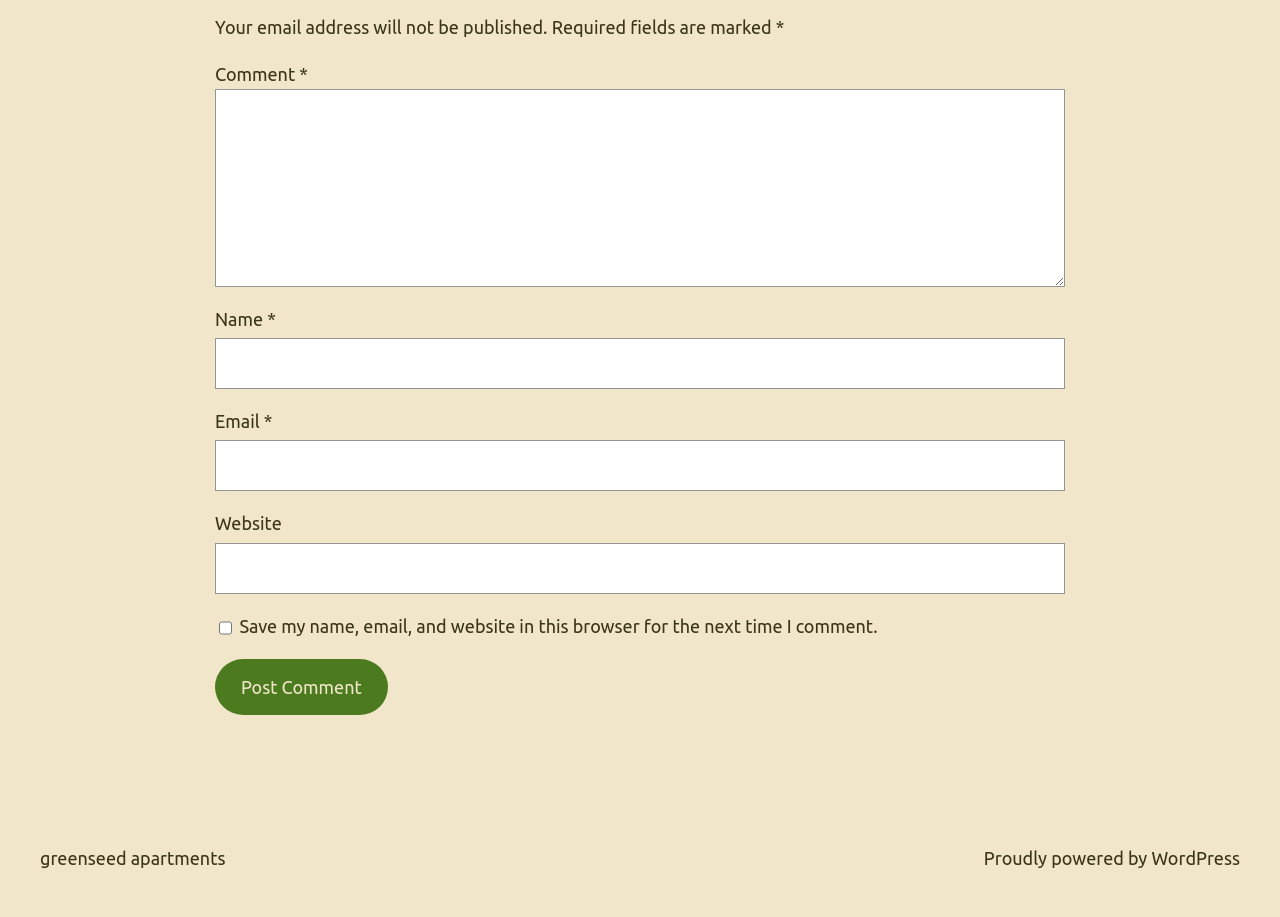How many textboxes are required?
Respond with a short answer, either a single word or a phrase, based on the image.

3